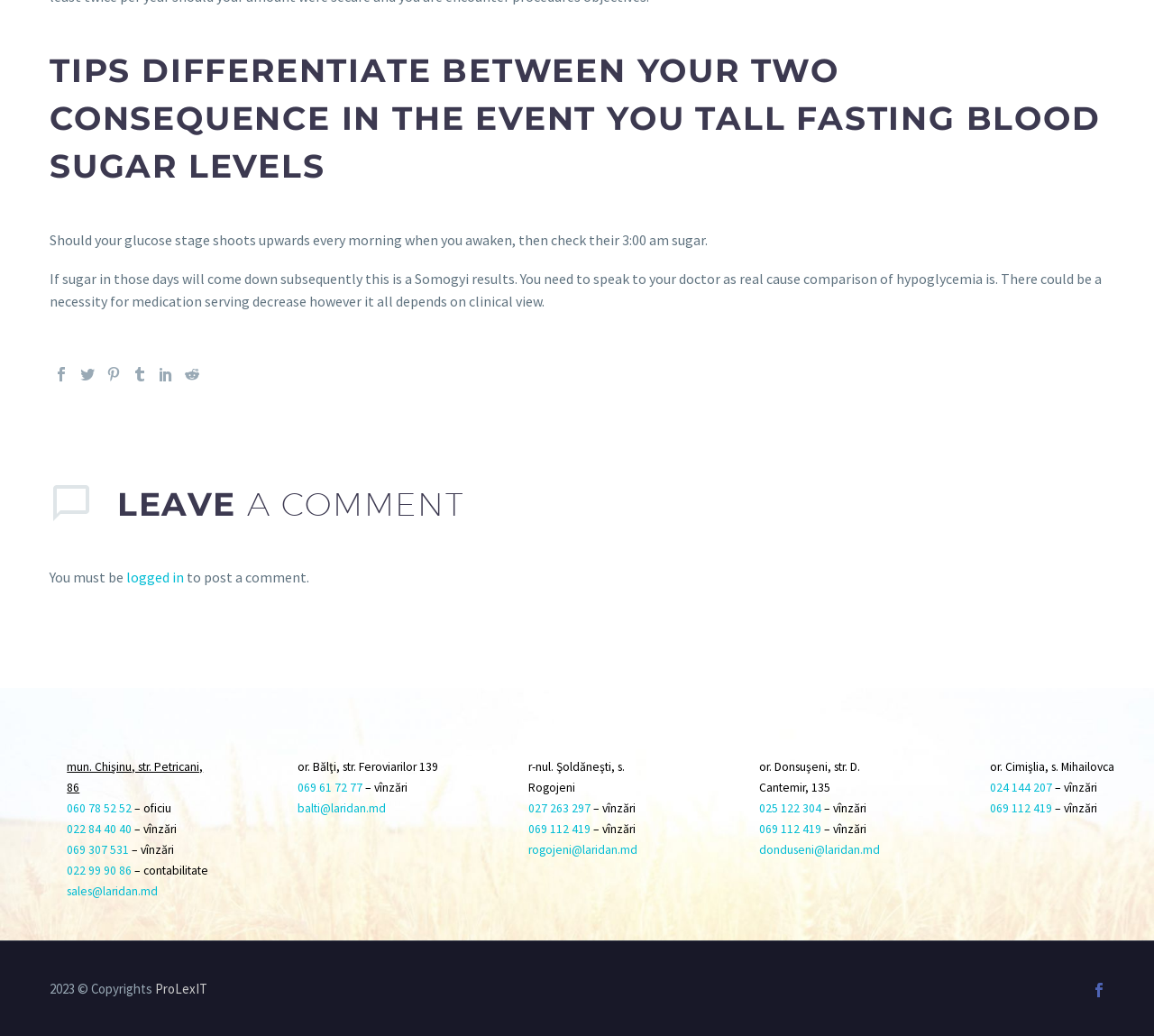How many social media links are present?
Give a one-word or short-phrase answer derived from the screenshot.

6